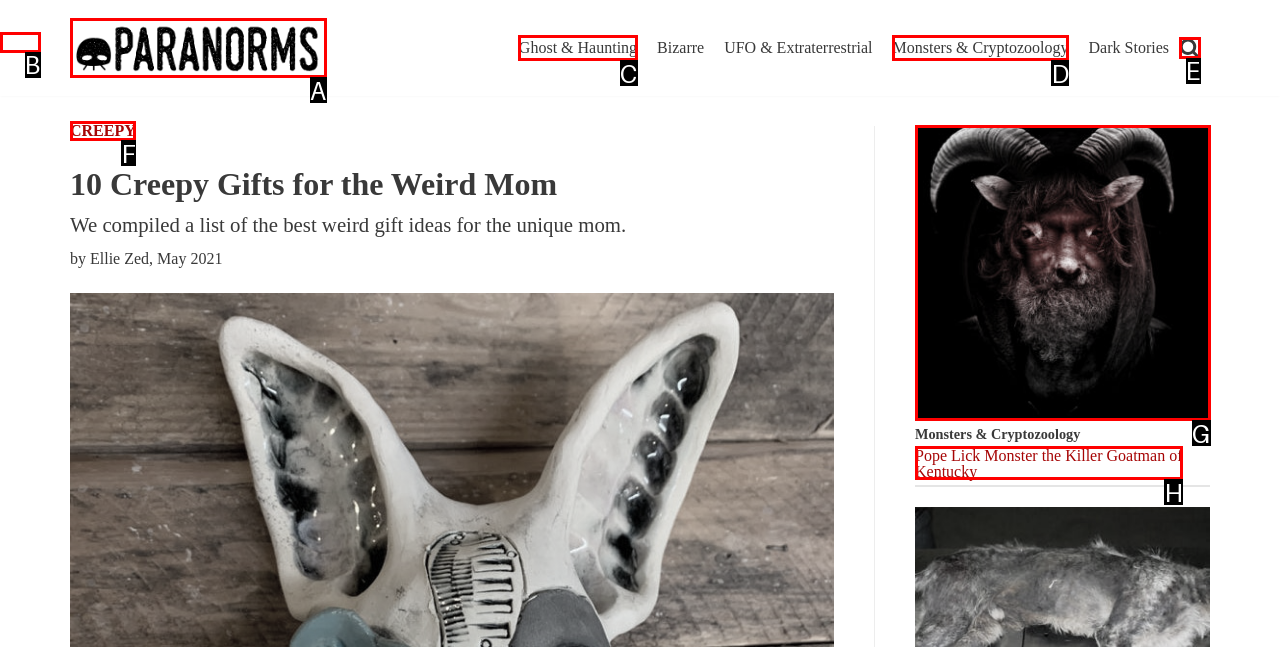Based on the description: aria-label="Paranorms" title="Paranorms", select the HTML element that fits best. Provide the letter of the matching option.

A